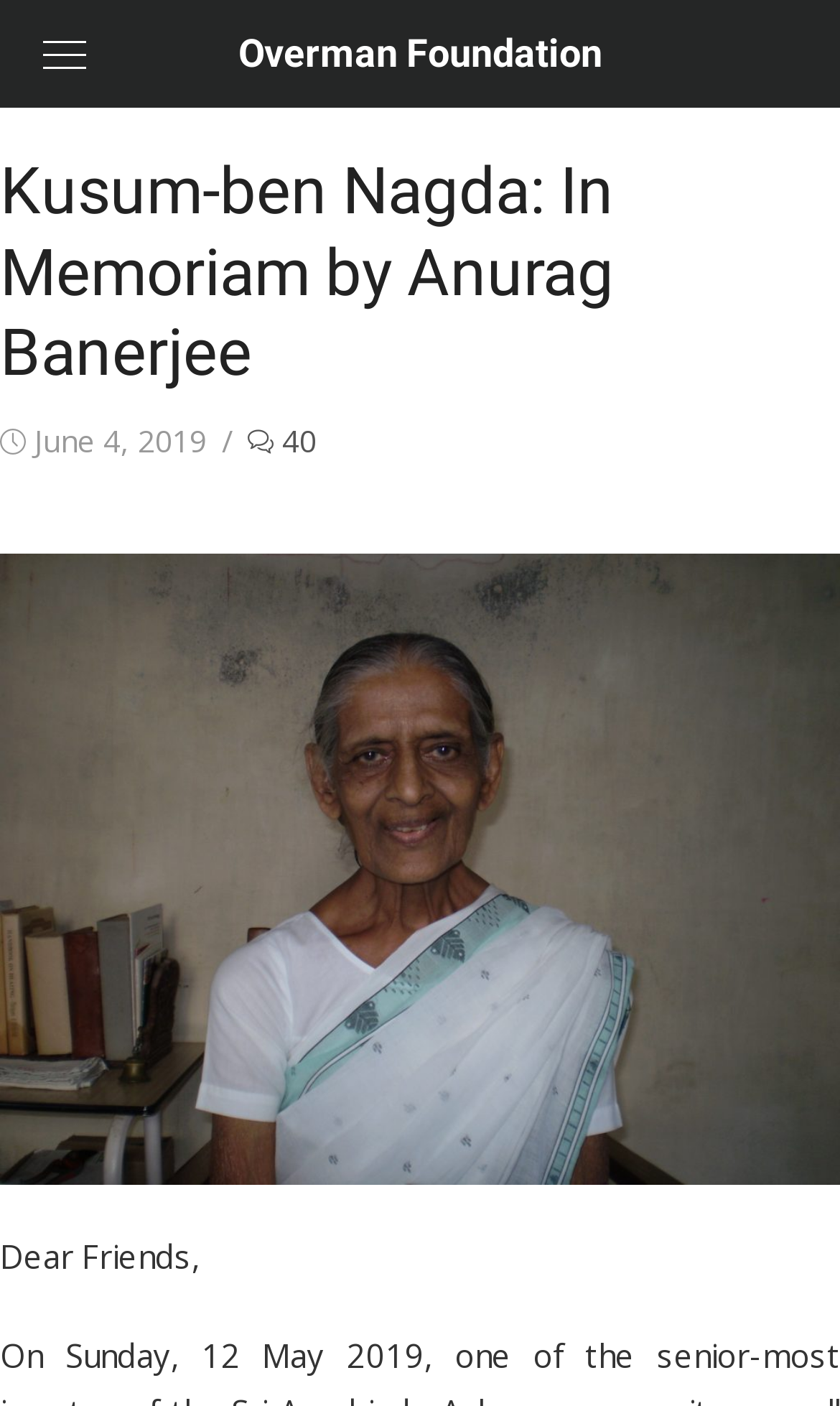What is the author of the post?
Using the visual information, reply with a single word or short phrase.

Anurag Banerjee